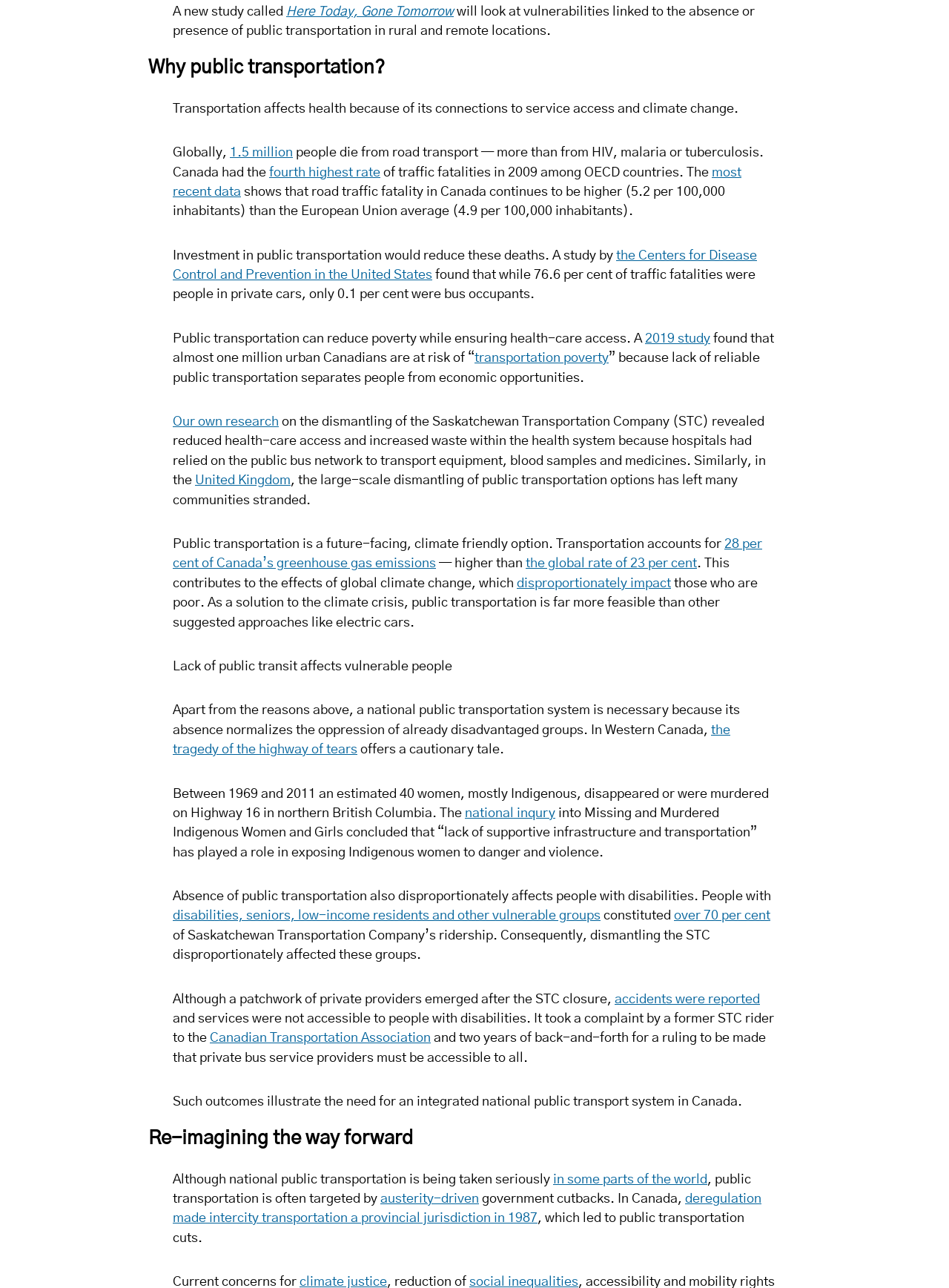Please identify the bounding box coordinates of the element I need to click to follow this instruction: "Read more about '1.5 million'".

[0.242, 0.113, 0.309, 0.124]